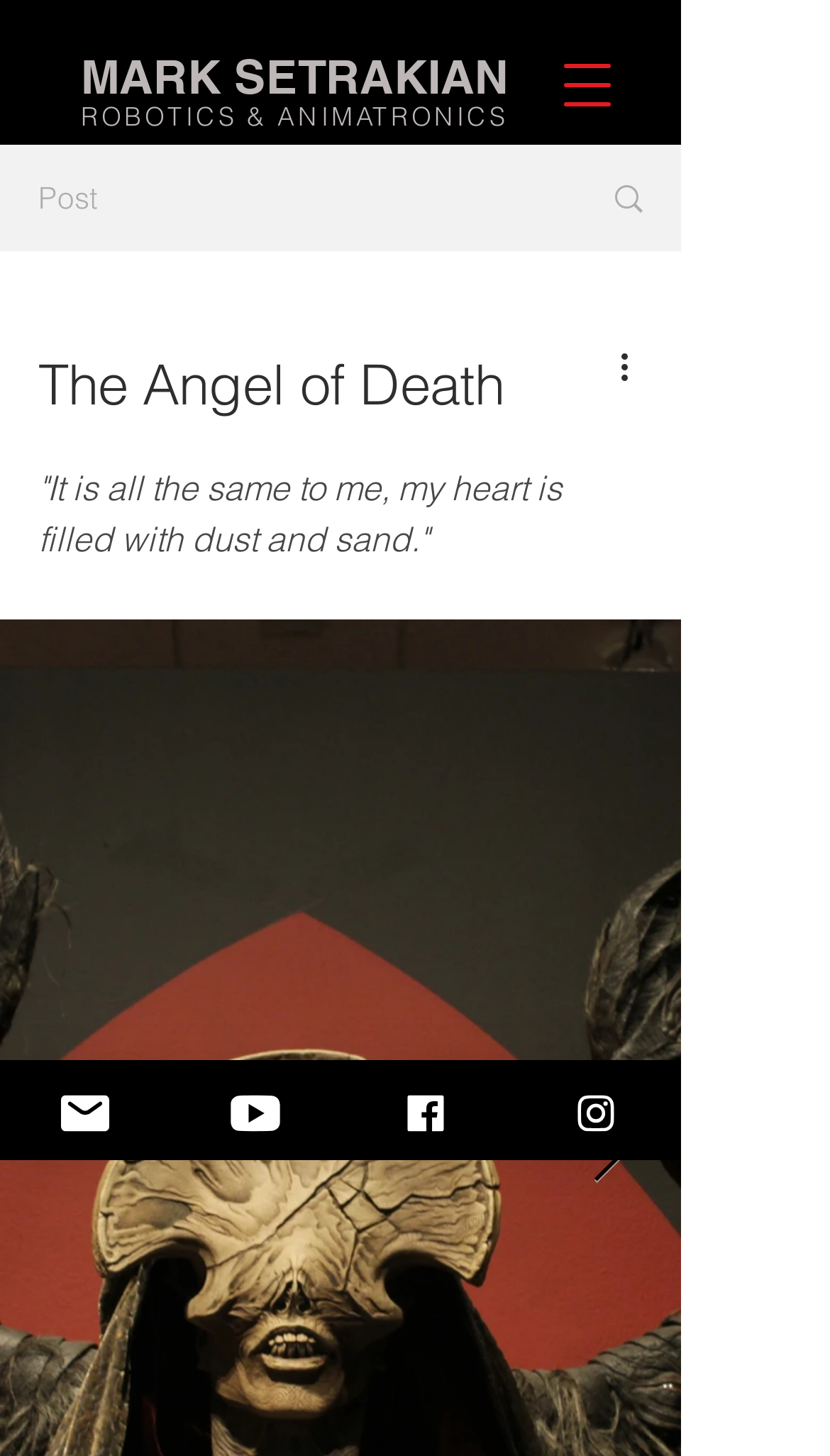What is the function of the button 'Next Item'?
Give a single word or phrase as your answer by examining the image.

To navigate to the next item